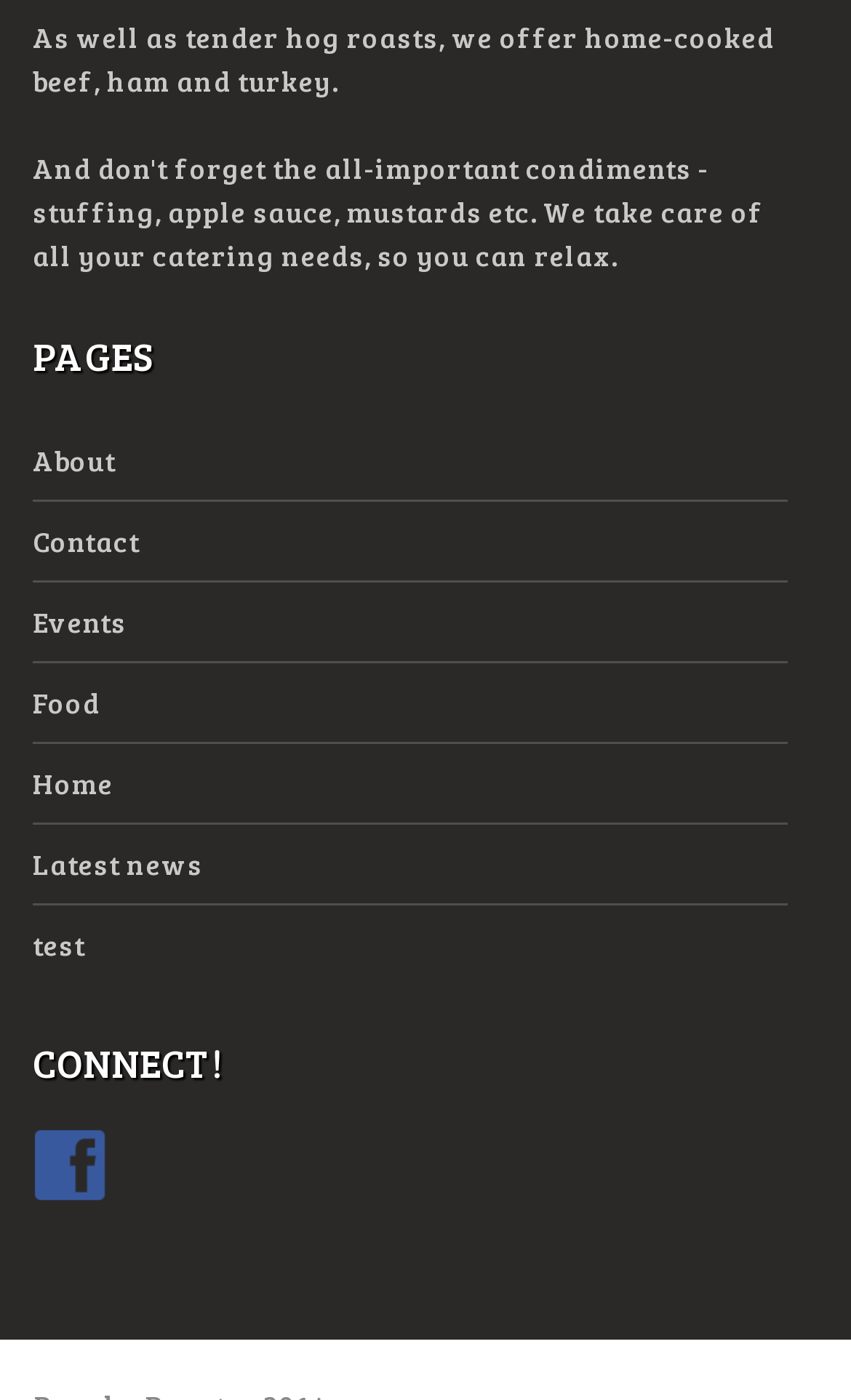What is the last link under 'PAGES'?
Based on the screenshot, answer the question with a single word or phrase.

test